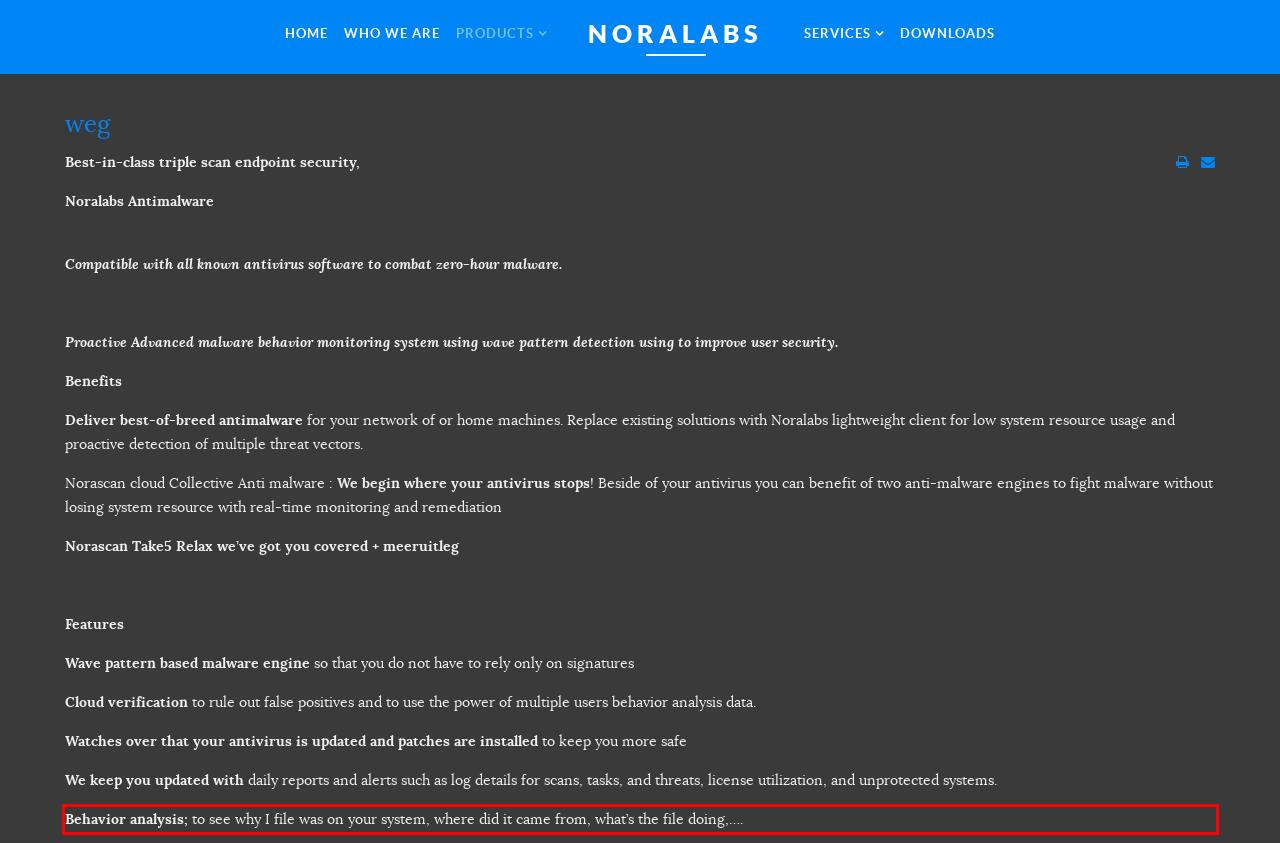Using the provided webpage screenshot, recognize the text content in the area marked by the red bounding box.

Behavior analysis; to see why I file was on your system, where did it came from, what’s the file doing,….